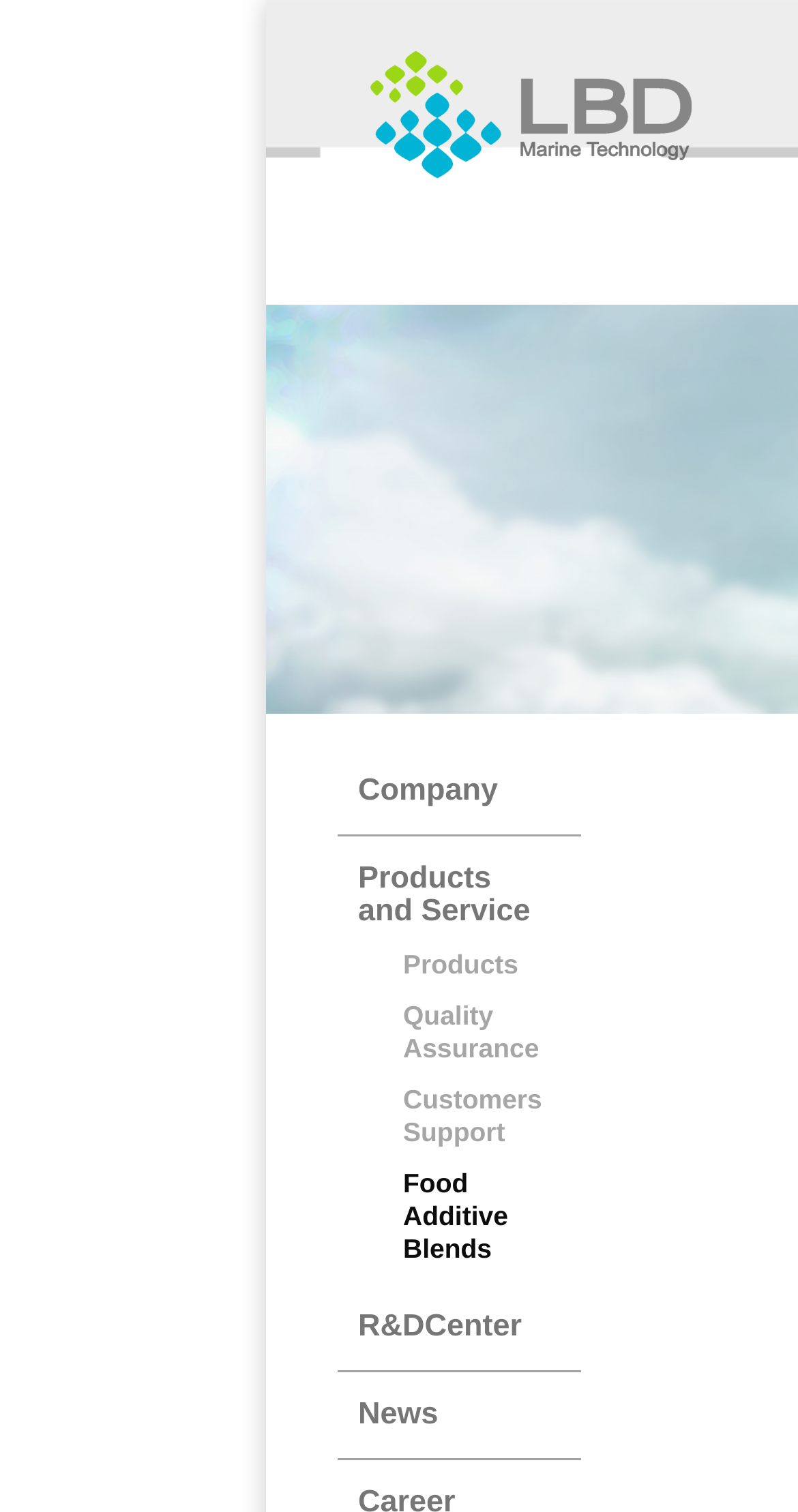Consider the image and give a detailed and elaborate answer to the question: 
How many links are there under 'Products and Service'?

By examining the links under 'Products and Service', I can see that there are 3 links: Products, Quality Assurance, and Customers Support.